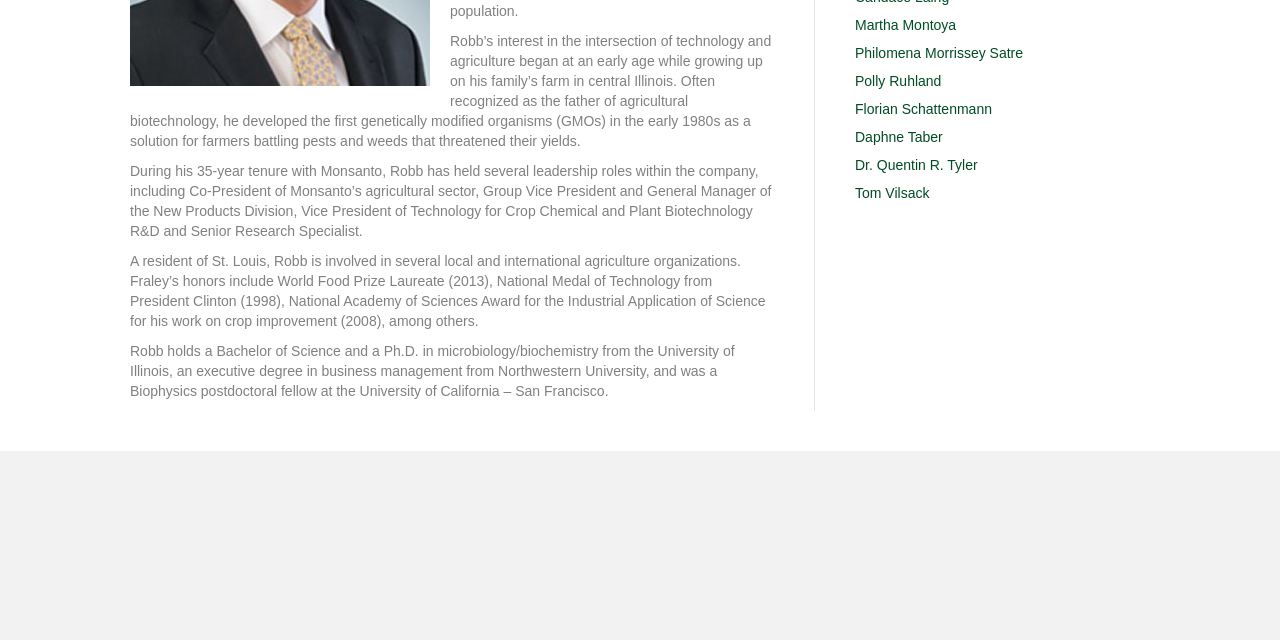Determine the bounding box coordinates for the HTML element mentioned in the following description: "Philomena Morrissey Satre". The coordinates should be a list of four floats ranging from 0 to 1, represented as [left, top, right, bottom].

[0.668, 0.07, 0.799, 0.095]